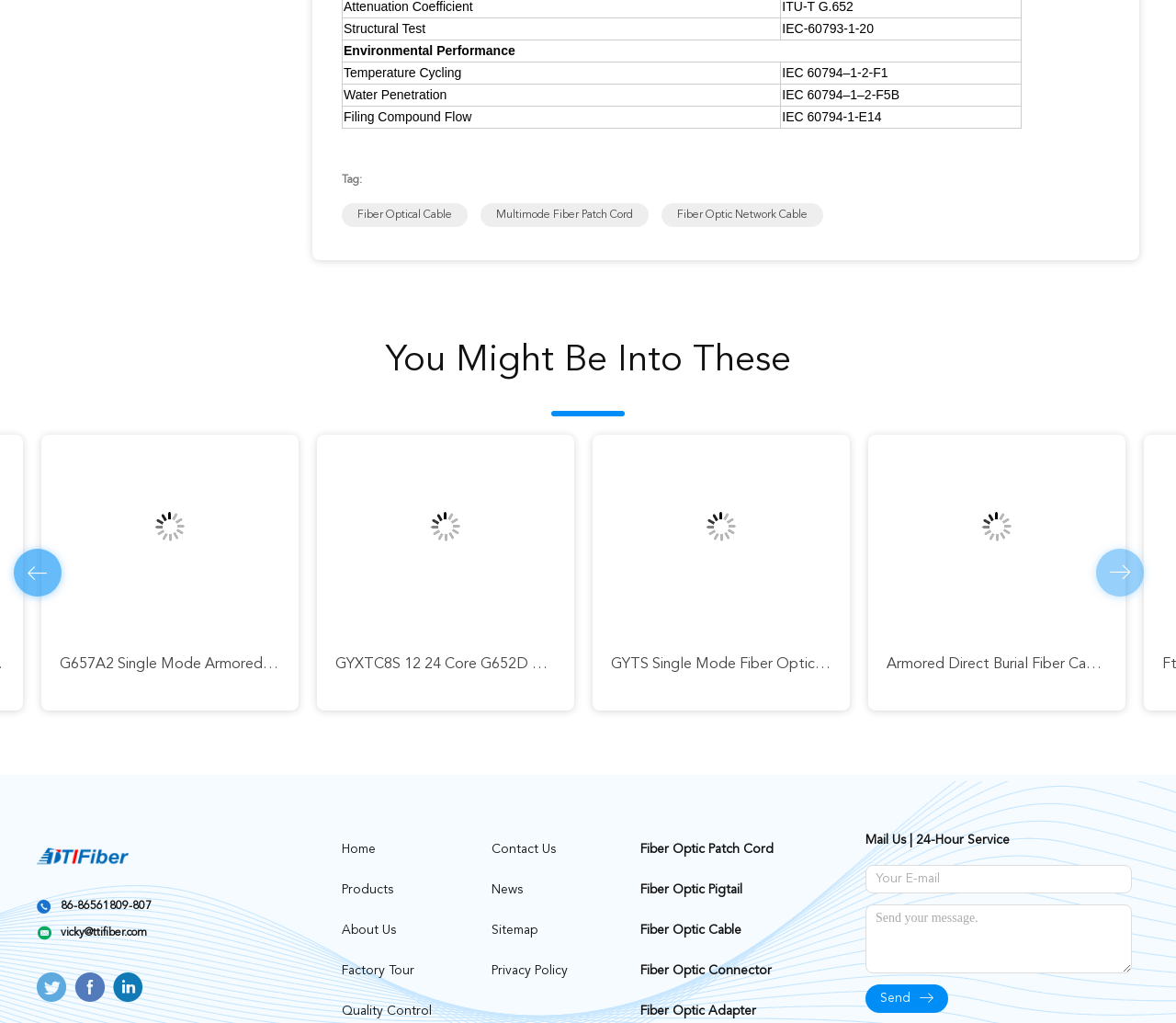What is the purpose of the 'Tag:' label?
Answer the question with a single word or phrase by looking at the picture.

To display a tag